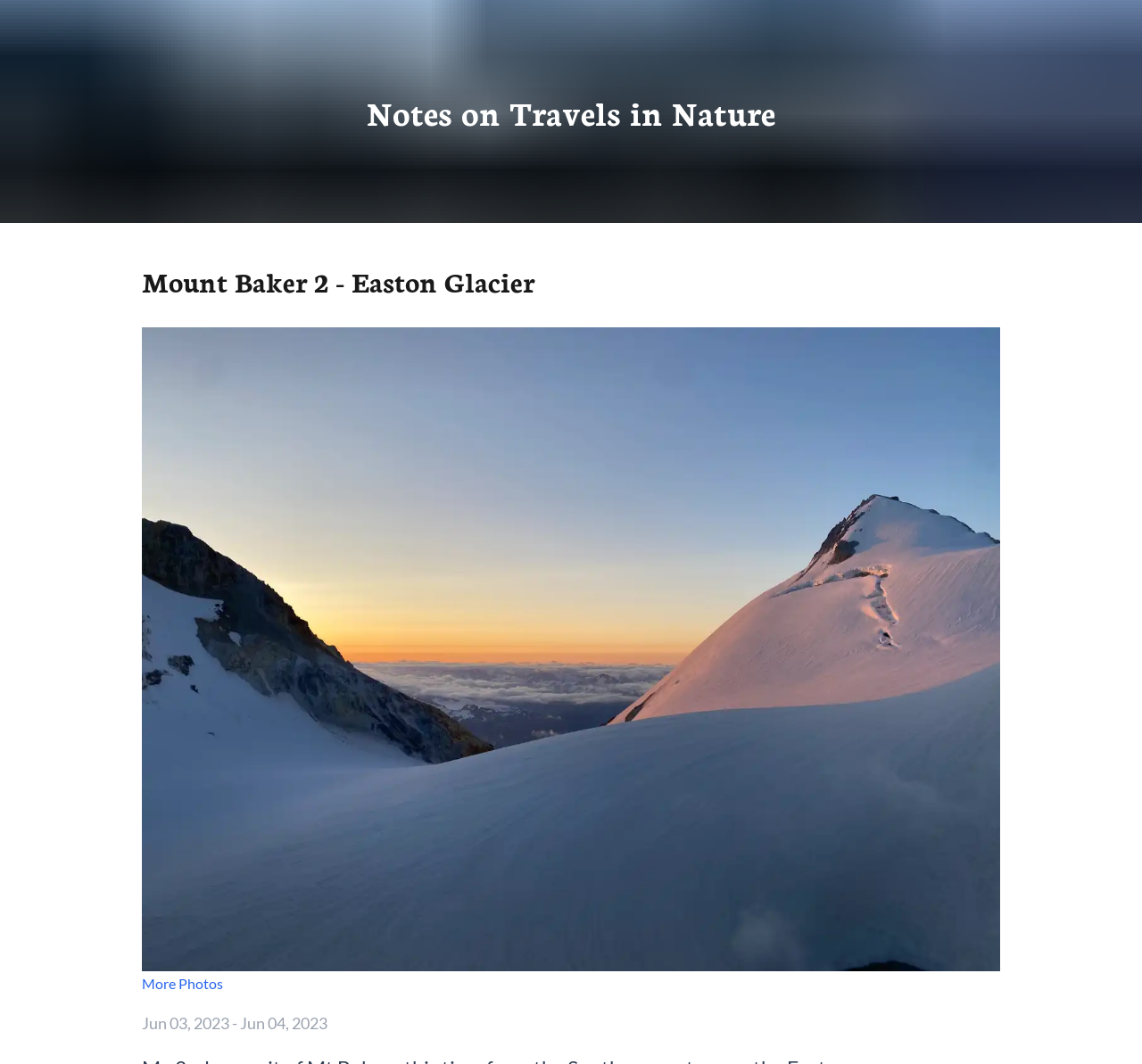What is the date of the trip?
Look at the image and construct a detailed response to the question.

I found the dates by looking at the StaticText elements with OCR text 'Jun 03, 2023' and 'Jun 04, 2023' which are located near each other, indicating a date range.